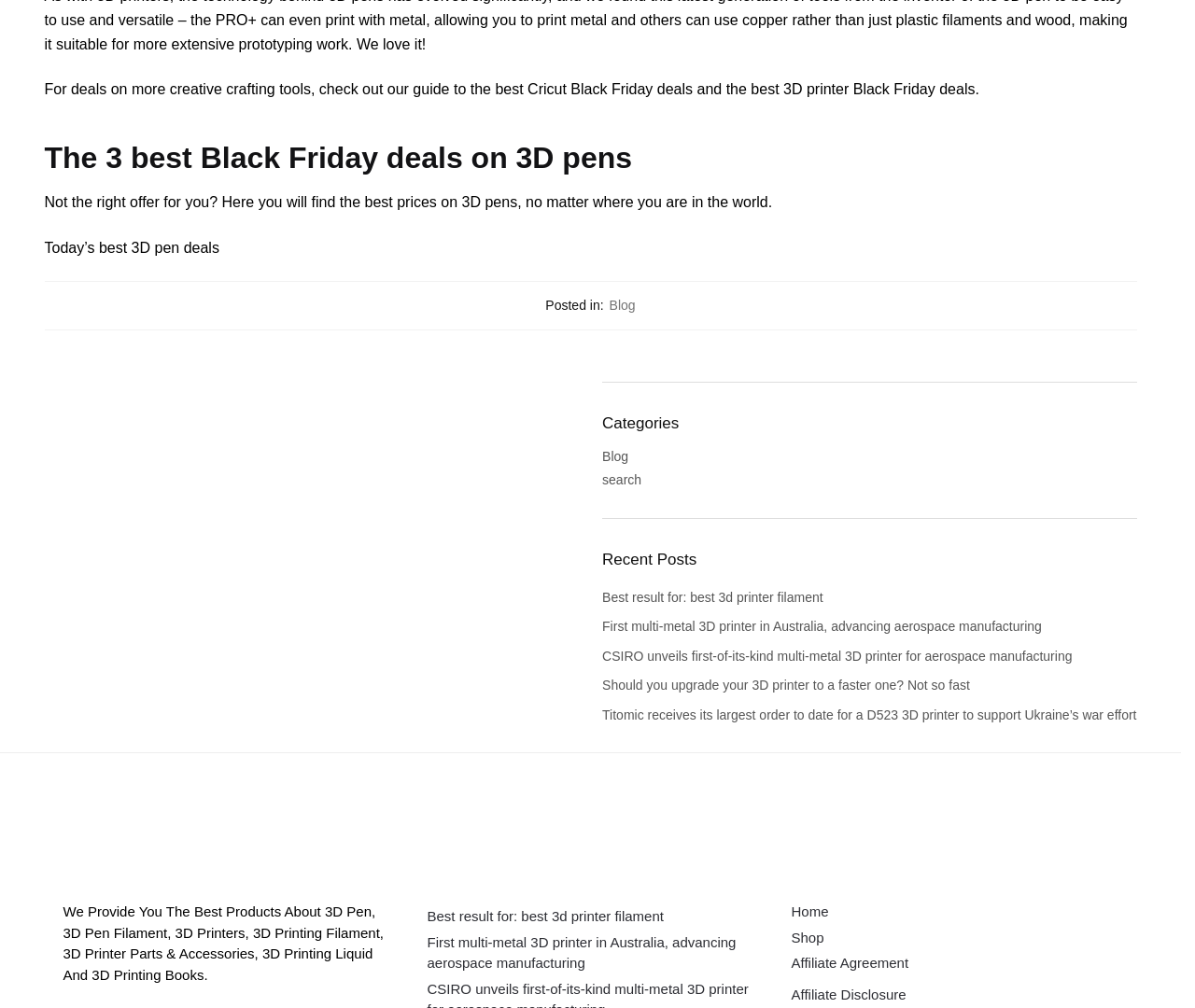Determine the bounding box coordinates for the area you should click to complete the following instruction: "Read the blog post about multi-metal 3D printer in Australia".

[0.504, 0.606, 0.872, 0.62]